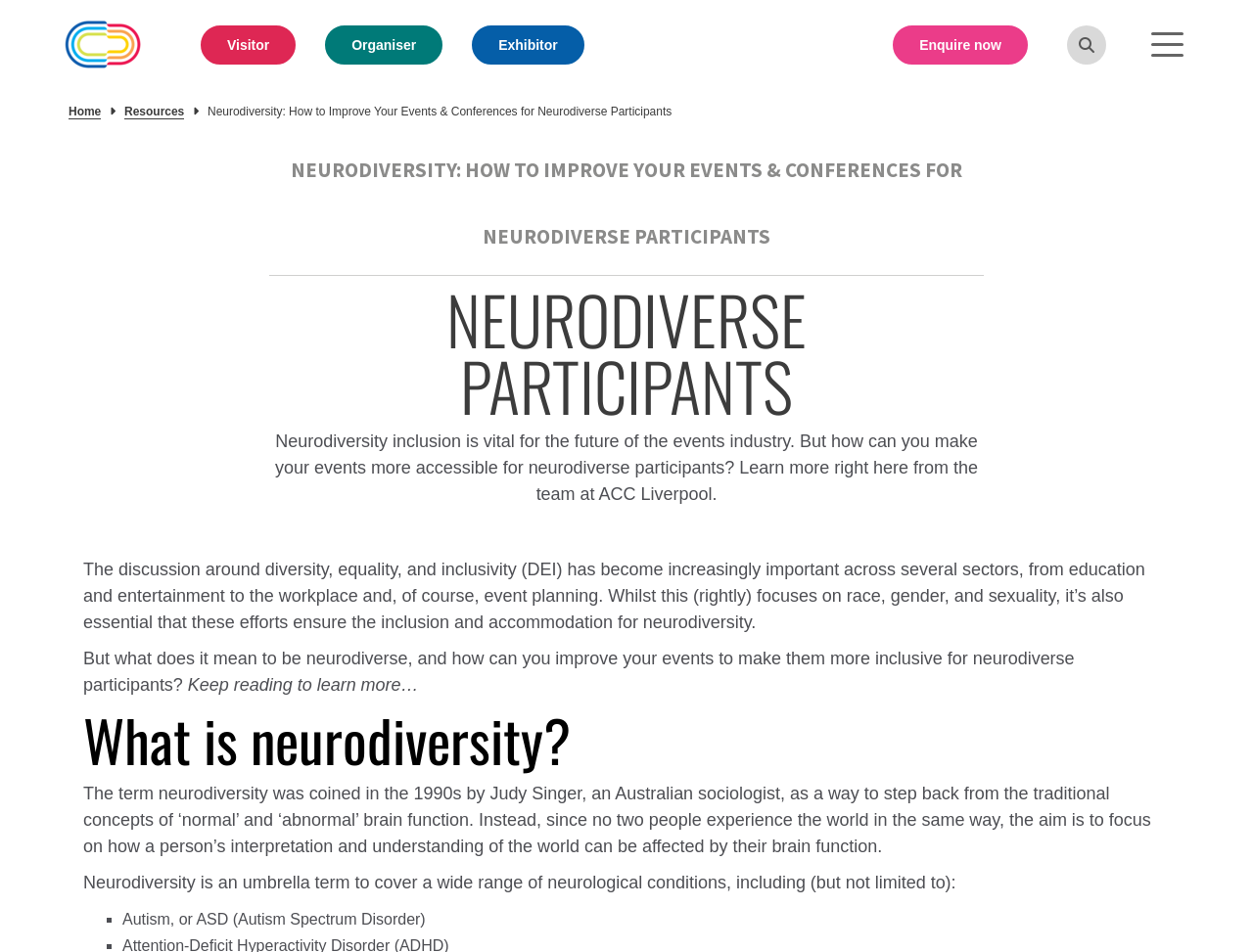Give a detailed explanation of the elements present on the webpage.

The webpage is about accommodations for neurodiversity in the workplace, specifically focusing on improving events for neurodiverse attendees with ACC Liverpool. 

At the top left corner, there is a logo of ACC Liverpool, accompanied by a link to the organization. Below the logo, there are four links: "Visitor", "Organiser", "Exhibitor", and "Enquire now", which are likely navigation links for different types of users. 

On the top right corner, there is a search box with a submit button and a magnifying glass icon. Next to the search box, there is a button with no text, but it might be a toggle button or a menu button.

Below the navigation links, there is a main content section. The title of the page, "Neurodiversity: How to Improve Your Events & Conferences for Neurodiverse Participants", is displayed prominently. 

The main content is divided into several sections. The first section introduces the importance of neurodiversity inclusion in the events industry and how ACC Liverpool can help. The second section discusses the concept of diversity, equality, and inclusivity, highlighting the need to include neurodiversity in these efforts.

The third section asks what it means to be neurodiverse and how to improve events to make them more inclusive for neurodiverse participants. There is a "Keep reading to learn more…" prompt at the end of this section.

The fourth section is about the definition of neurodiversity, explaining that it is an umbrella term covering a range of neurological conditions, including autism. This section is marked with a heading "What is neurodiversity?" and includes a list with a single item, "Autism, or ASD (Autism Spectrum Disorder)".